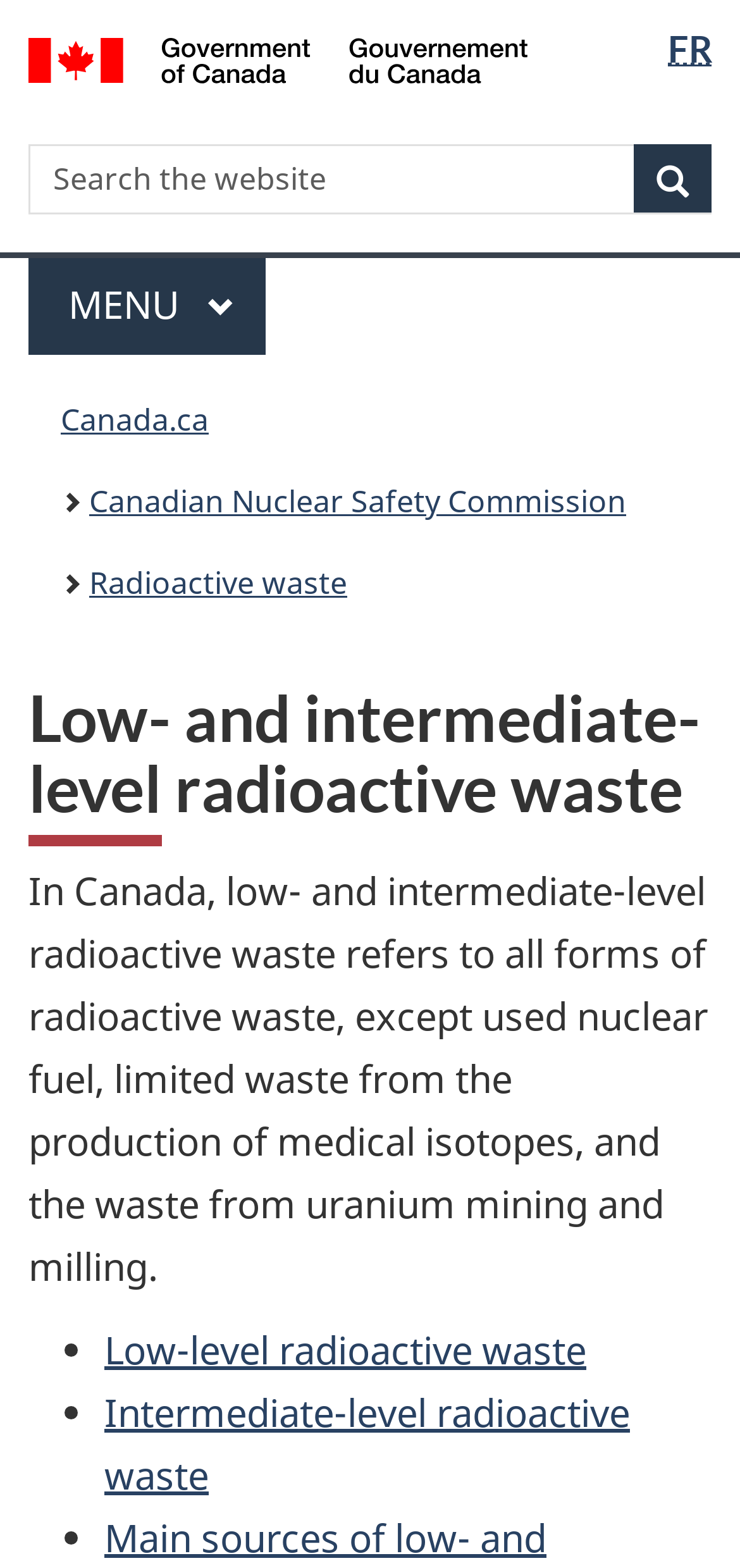Describe in detail what you see on the webpage.

The webpage is about low- and intermediate-level radioactive waste. At the top, there are two links, "Skip to main content" and "Switch to basic HTML version", positioned side by side, almost centered horizontally. To the right of these links, there is a language selection heading with a link to "FR" (Français) next to it. Below these elements, there is a Government of Canada logo image with a link to the Government of Canada website.

On the left side of the page, there is a search section with a heading, a search input field, and a search button with a magnifying glass icon. The search input field has a placeholder text "Search the website". Below the search section, there is a horizontal separator line.

Under the separator line, there is a menu section with a heading and a main menu button. Below the menu section, there is a breadcrumb navigation section with links to Canada.ca, Canadian Nuclear Safety Commission, and Radioactive waste. The breadcrumb navigation section is followed by a heading that repeats the title of the webpage, "Low- and intermediate-level radioactive waste".

The main content of the webpage starts with a paragraph of text that explains what low- and intermediate-level radioactive waste refers to in Canada. Below this paragraph, there is a list with two list items, each containing a link to "Low-level radioactive waste" and "Intermediate-level radioactive waste", respectively.